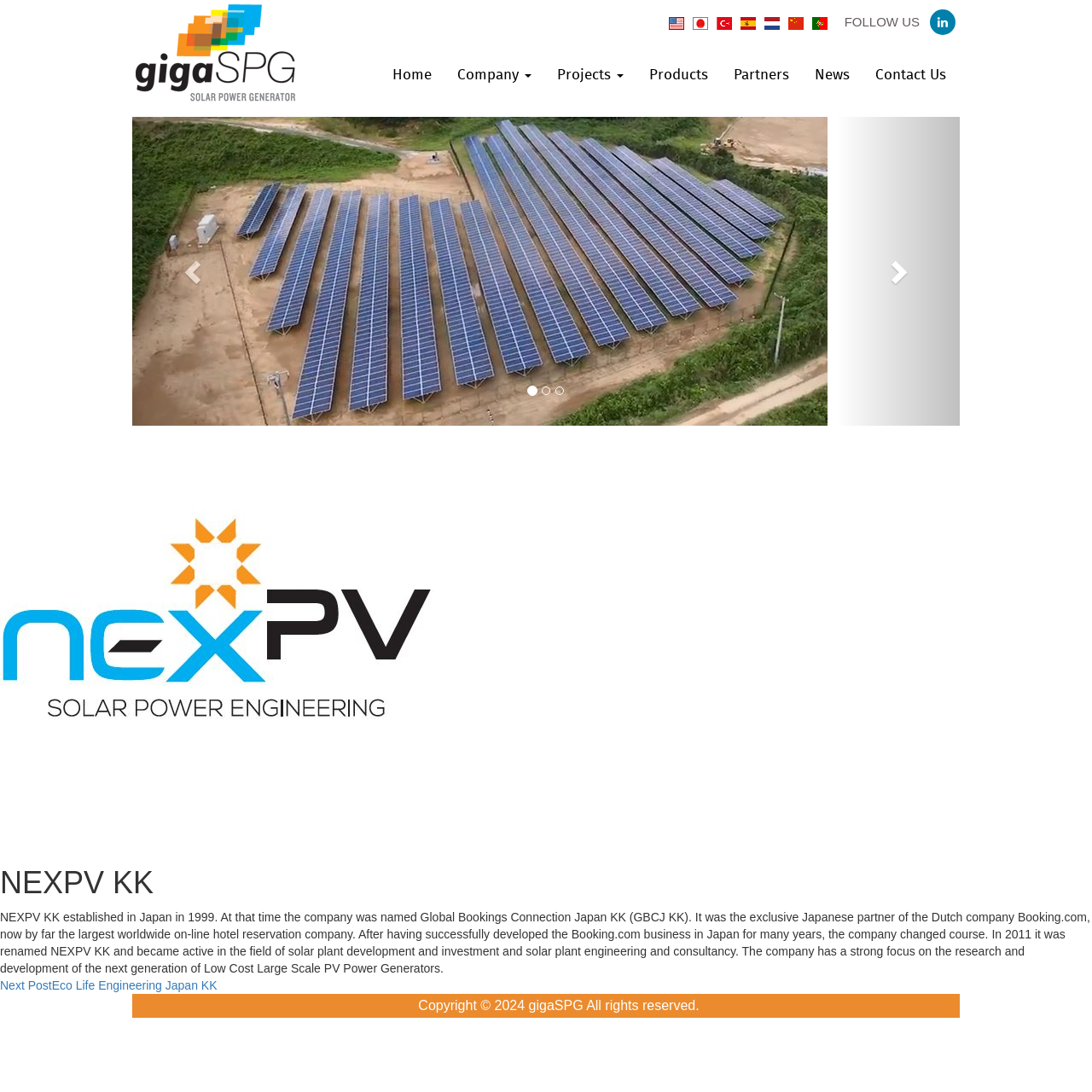How many language options are available on the webpage? Using the information from the screenshot, answer with a single word or phrase.

6